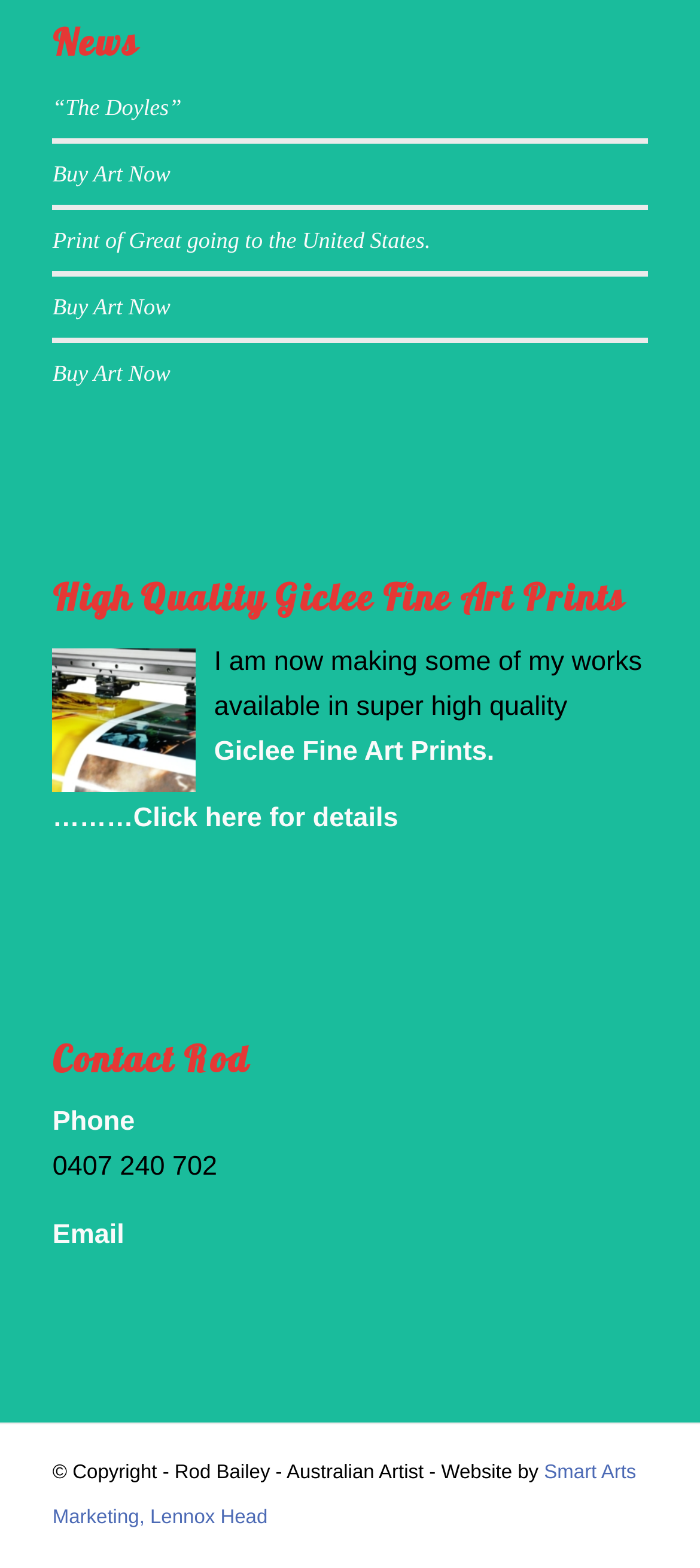What is the email option for contacting the artist?
Please use the image to provide a one-word or short phrase answer.

Email